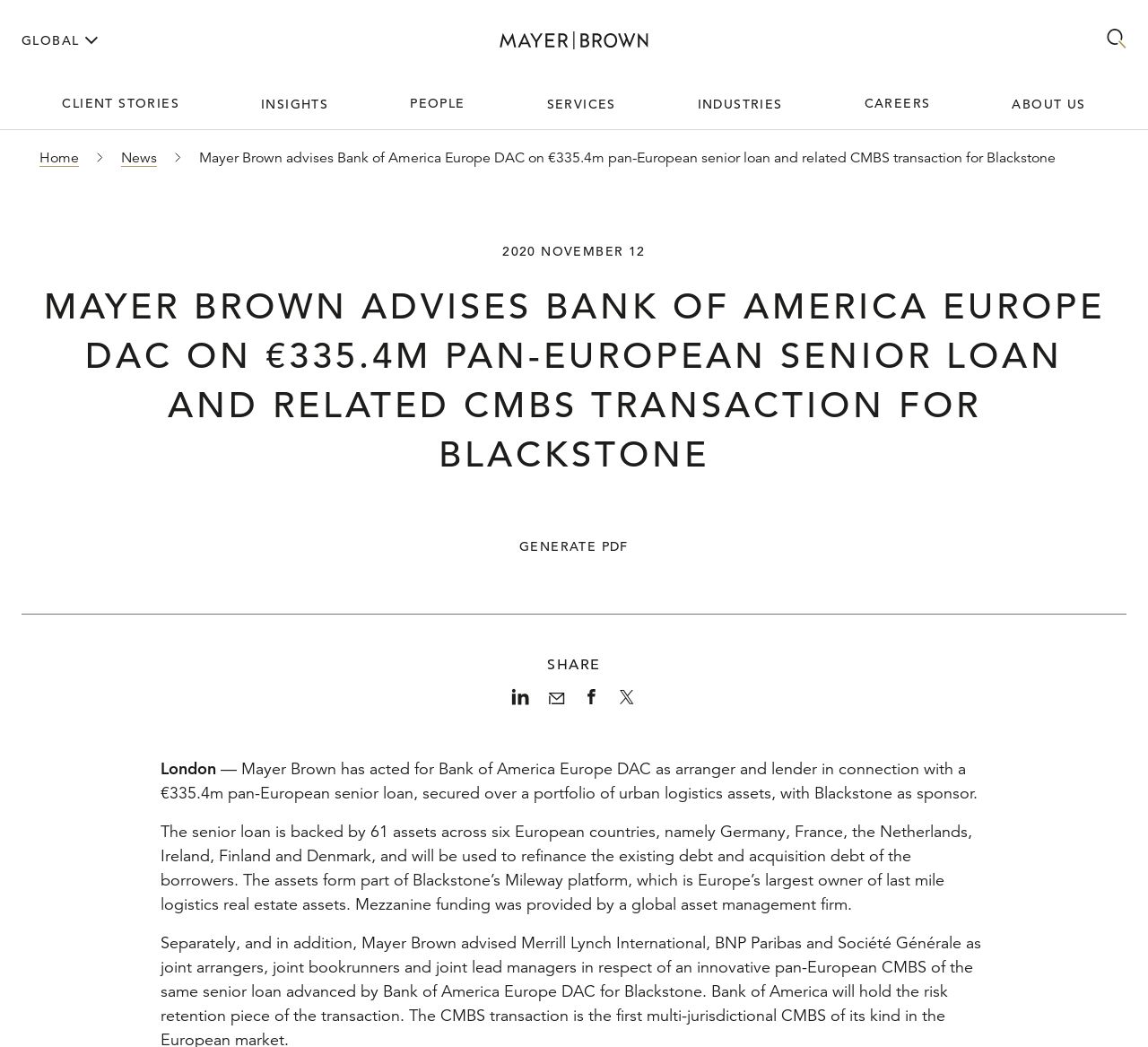Locate the bounding box coordinates of the element to click to perform the following action: 'Generate a PDF'. The coordinates should be given as four float values between 0 and 1, in the form of [left, top, right, bottom].

[0.452, 0.514, 0.548, 0.529]